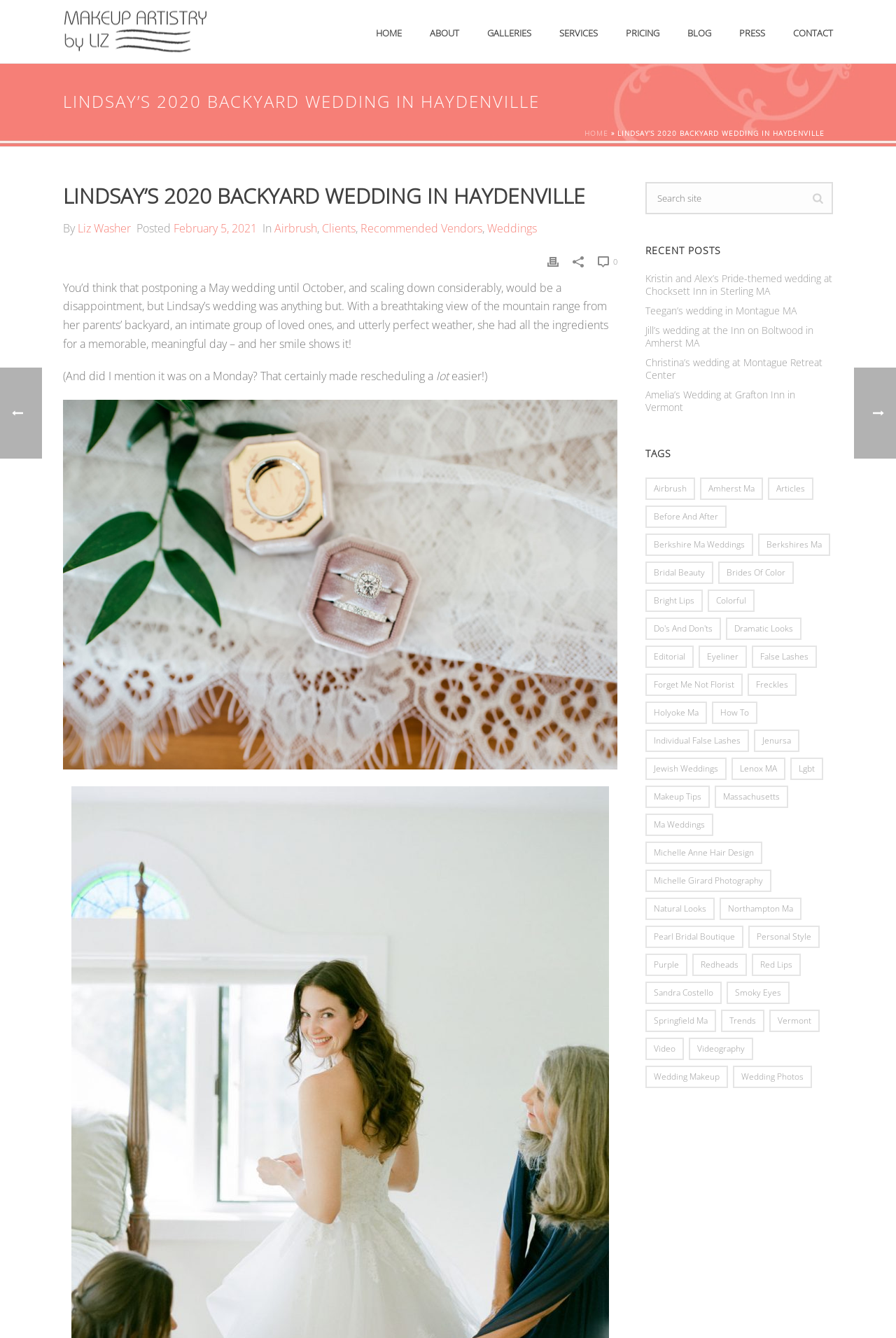Summarize the webpage with a detailed and informative caption.

This webpage is about Lindsay's 2020 backyard wedding in Haydenville, with a focus on airbrush makeup artistry. At the top of the page, there is a navigation menu with links to different sections of the website, including "HOME", "ABOUT", "GALLERIES", "SERVICES", "PRICING", "BLOG", "PRESS", and "CONTACT". Below the navigation menu, there is a large image of a wedding airbrush makeup artist, followed by a heading that reads "LINDSAY'S 2020 BACKYARD WEDDING IN HAYDENVILLE".

The main content of the page is a blog post about Lindsay's wedding, which includes a descriptive text about the wedding, accompanied by several images. The text describes the wedding as a memorable and meaningful day, with a breathtaking view of the mountain range from the backyard, an intimate group of loved ones, and perfect weather. The post also mentions that the wedding was rescheduled from May to October and was held on a Monday.

On the right side of the page, there is a search bar and a section titled "RECENT POSTS", which lists several links to other blog posts, including "Kristin and Alex's Pride-themed wedding at Chocksett Inn in Sterling MA" and "Teegan's wedding in Montague MA". Below the recent posts section, there is a "TAGS" section, which lists various keywords related to weddings and makeup, such as "airbrush", "amherst ma", "articles", and "berkshire ma weddings". Each keyword is a link to a page with related content.

At the bottom of the page, there is a complementary section with a textbox and a button, allowing users to search the site.